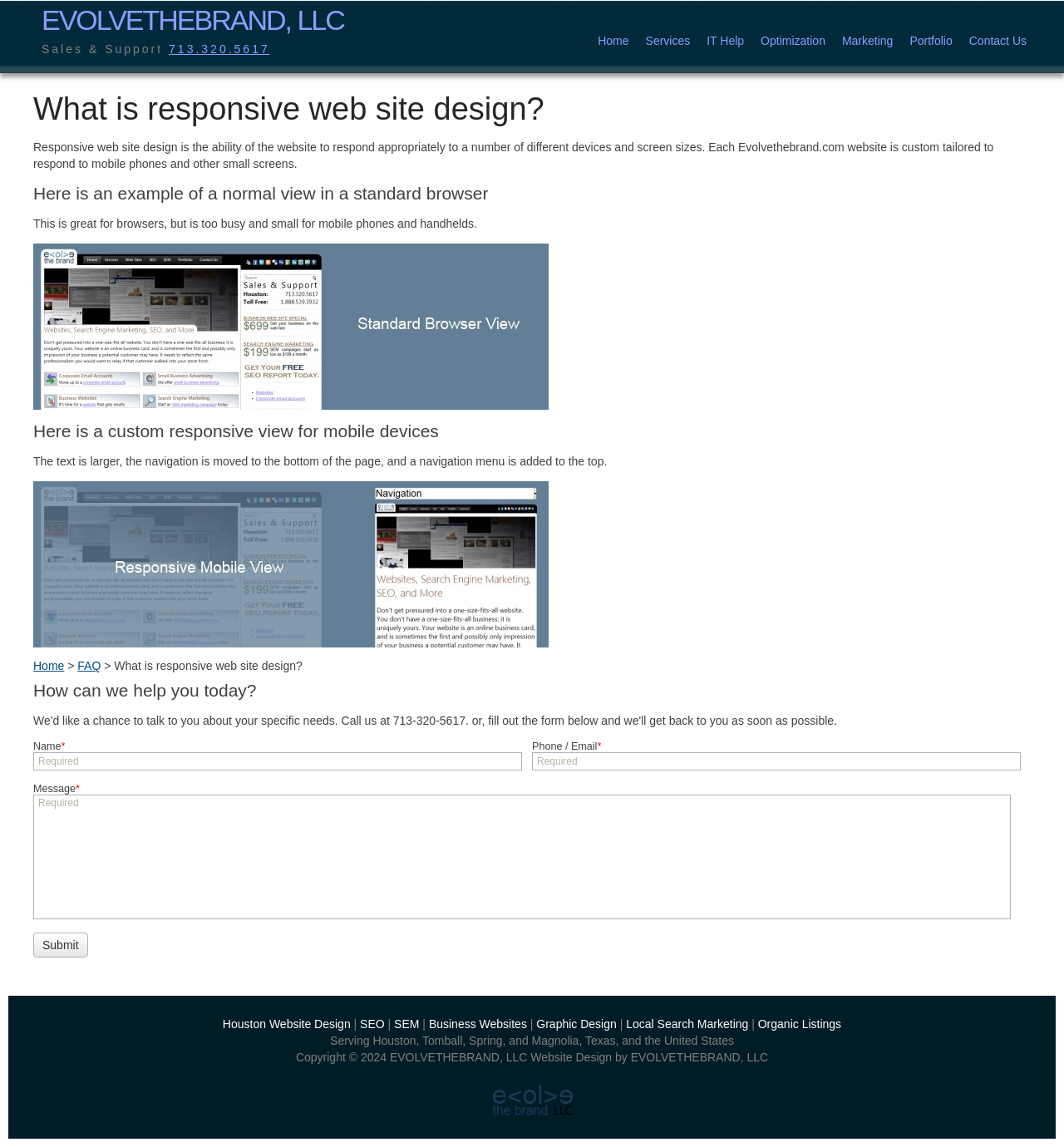Identify and generate the primary title of the webpage.

What is responsive web site design?